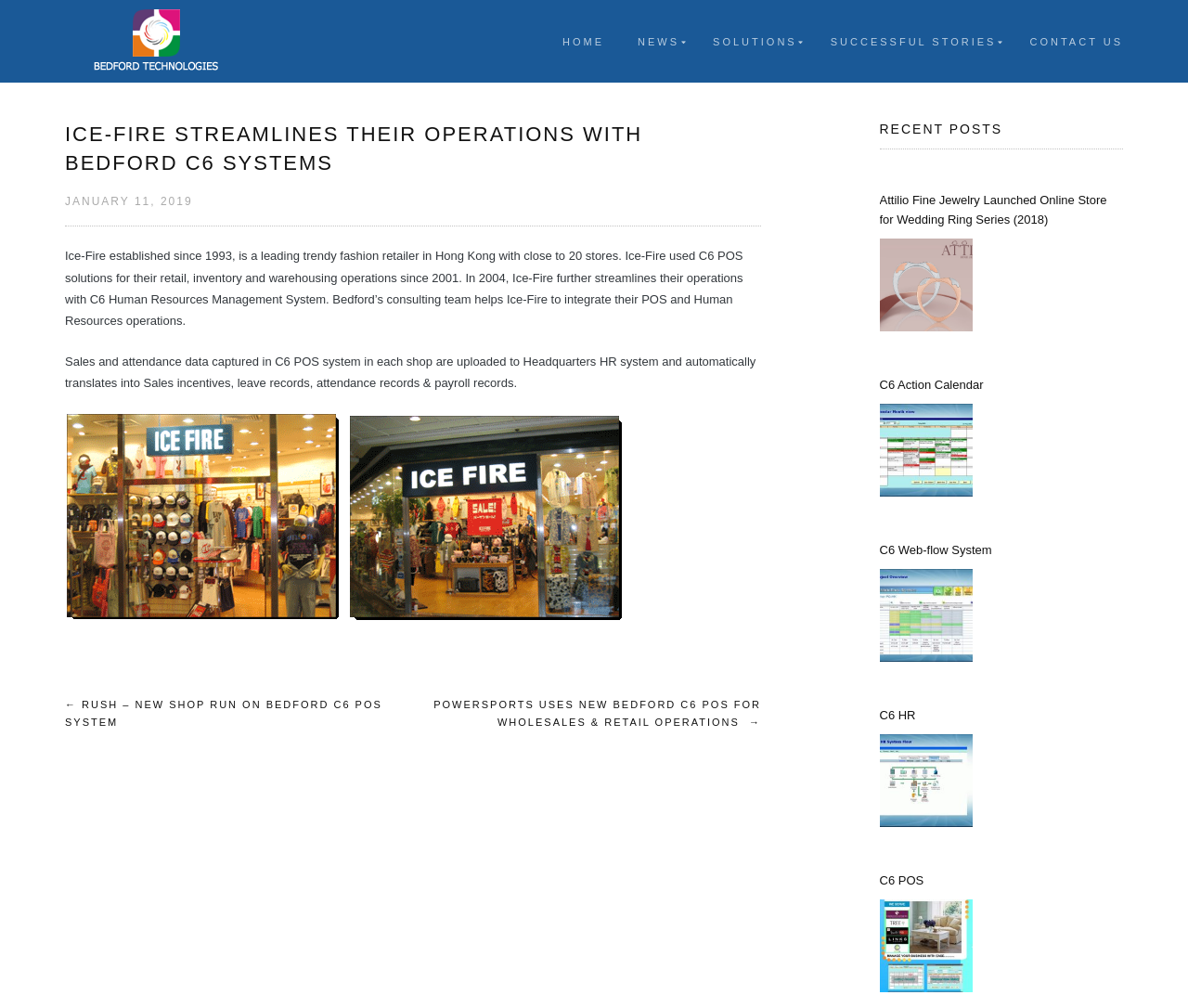What is the name of the system used by Ice-Fire for their retail operations?
Based on the screenshot, respond with a single word or phrase.

C6 POS